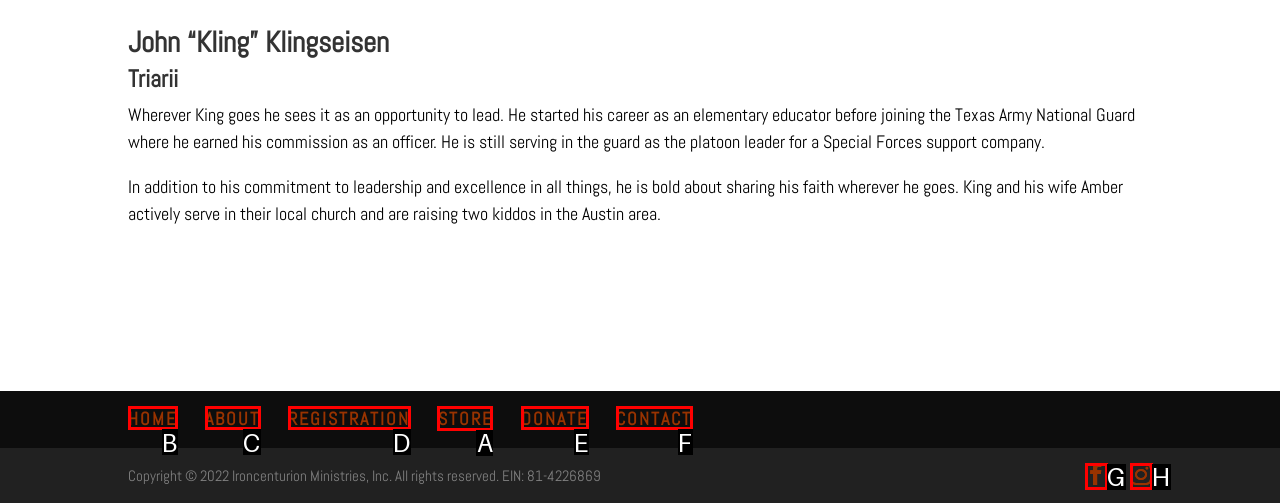From the options shown in the screenshot, tell me which lettered element I need to click to complete the task: visit the store.

A